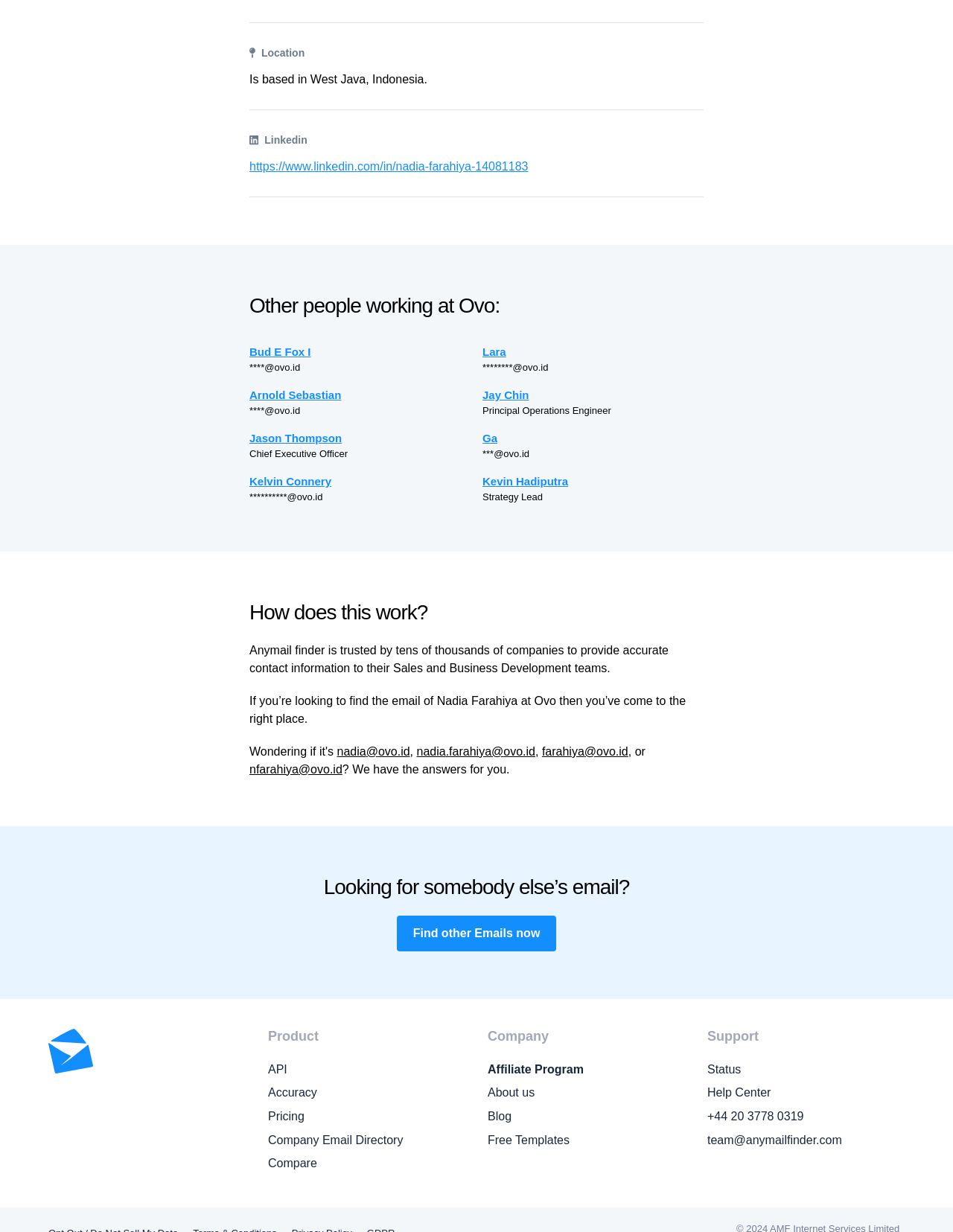Give a one-word or phrase response to the following question: What is the purpose of Anymail finder?

Provide accurate contact information